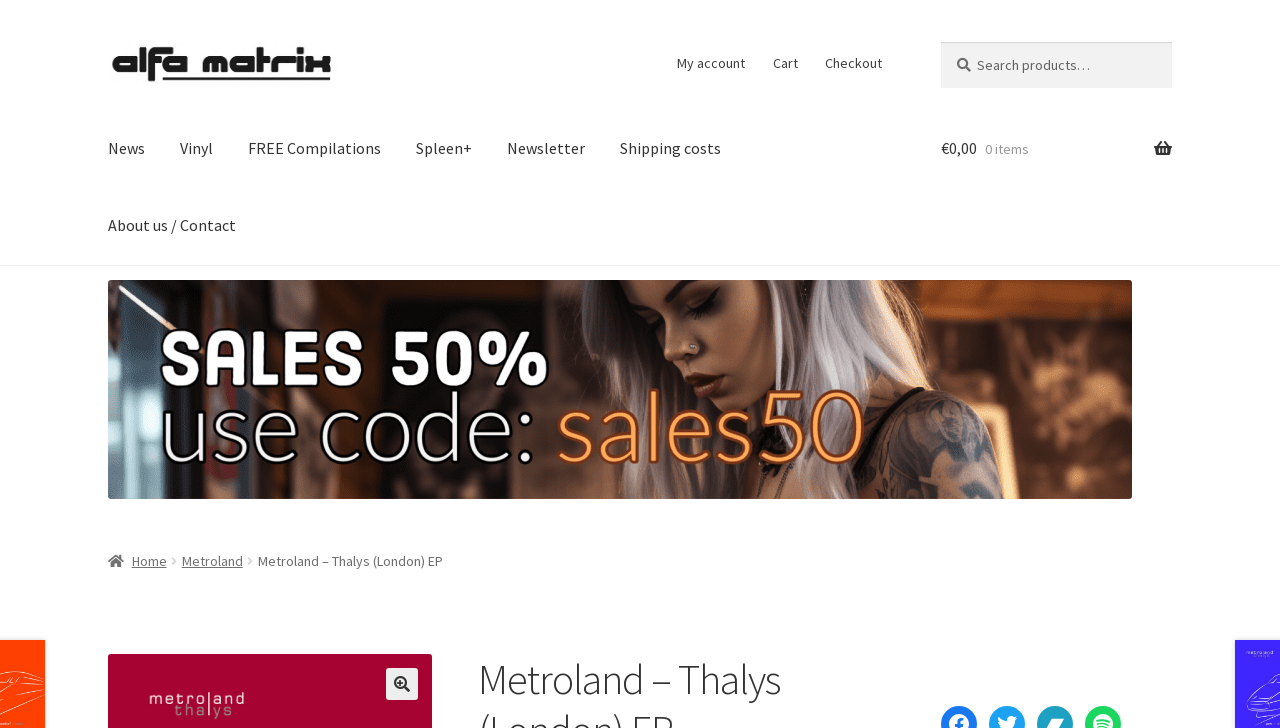What is the name of the store?
Based on the visual content, answer with a single word or a brief phrase.

Alfa Matrix Store